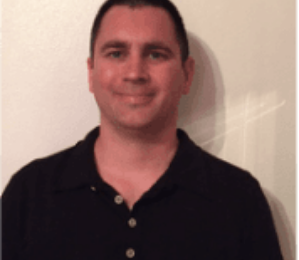What is Paul's email address?
Refer to the image and provide a thorough answer to the question.

The caption provides contact information for Paul, including his email address, which is price.mod11@gmail.com, allowing individuals to reach out to him for real estate-related inquiries.